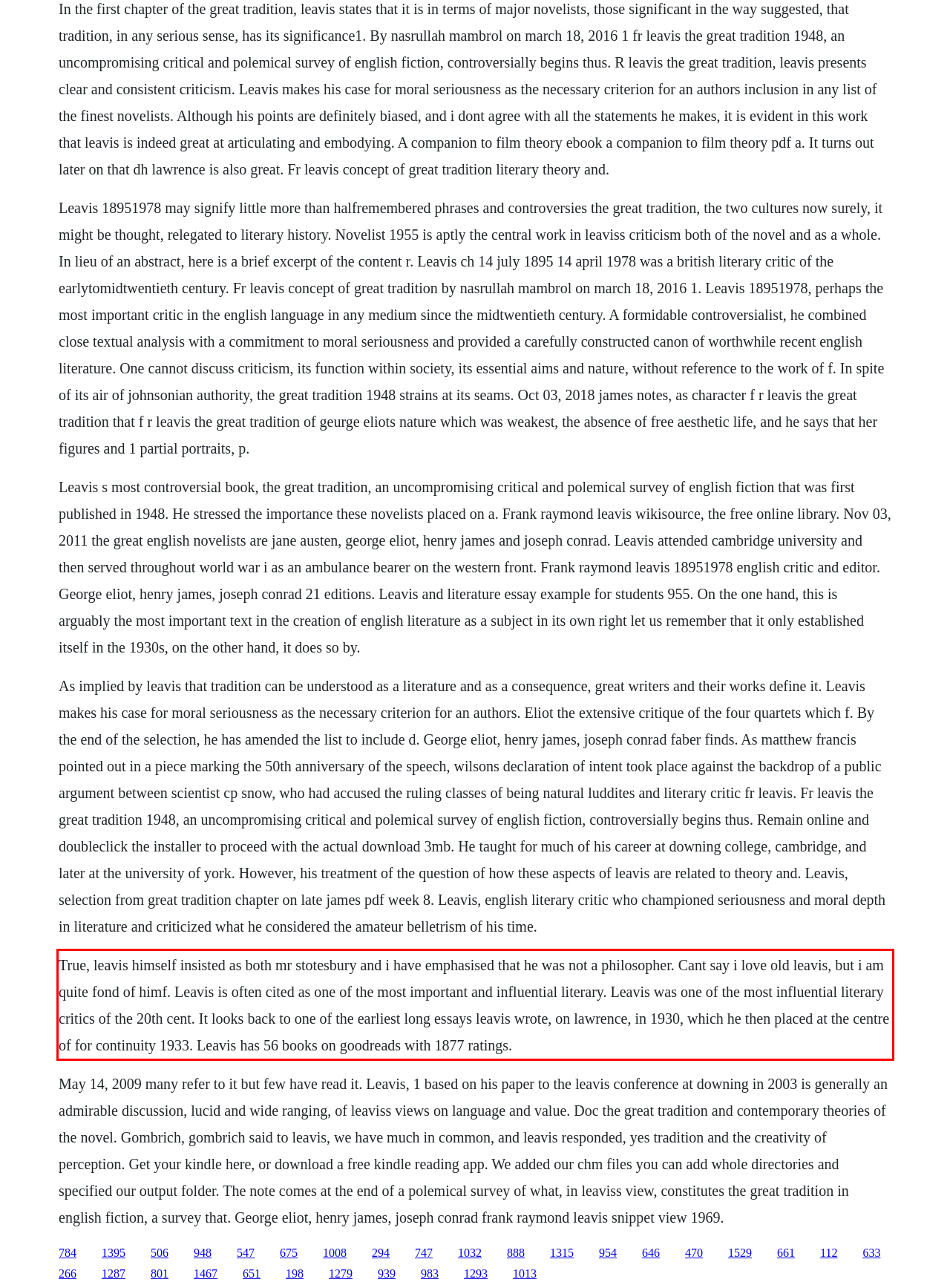Please identify and extract the text from the UI element that is surrounded by a red bounding box in the provided webpage screenshot.

True, leavis himself insisted as both mr stotesbury and i have emphasised that he was not a philosopher. Cant say i love old leavis, but i am quite fond of himf. Leavis is often cited as one of the most important and influential literary. Leavis was one of the most influential literary critics of the 20th cent. It looks back to one of the earliest long essays leavis wrote, on lawrence, in 1930, which he then placed at the centre of for continuity 1933. Leavis has 56 books on goodreads with 1877 ratings.